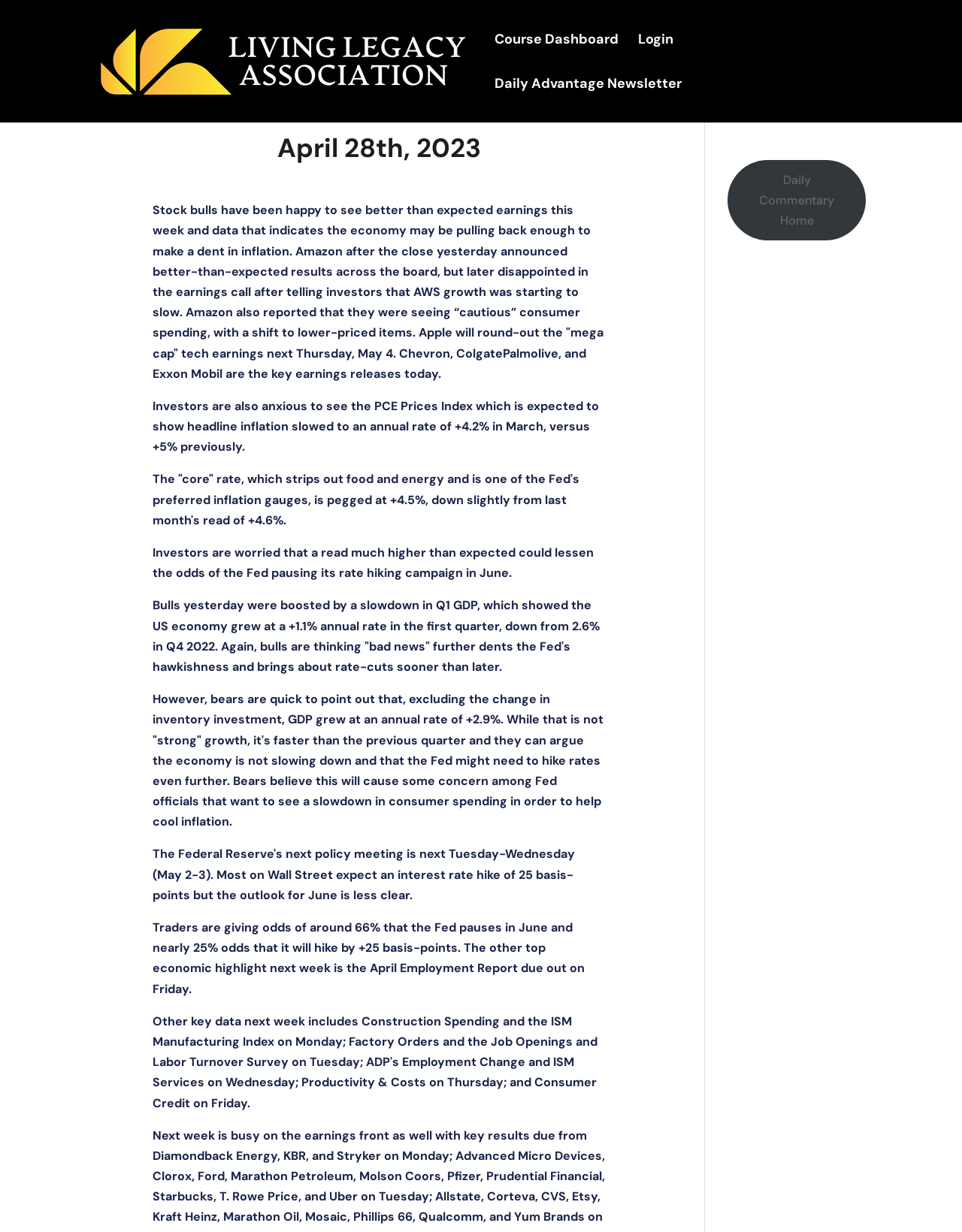Refer to the image and provide an in-depth answer to the question: 
What is the growth rate of the US economy in the first quarter?

According to the text, the US economy grew at a +1.1% annual rate in the first quarter, down from 2.6% in Q4 2022.